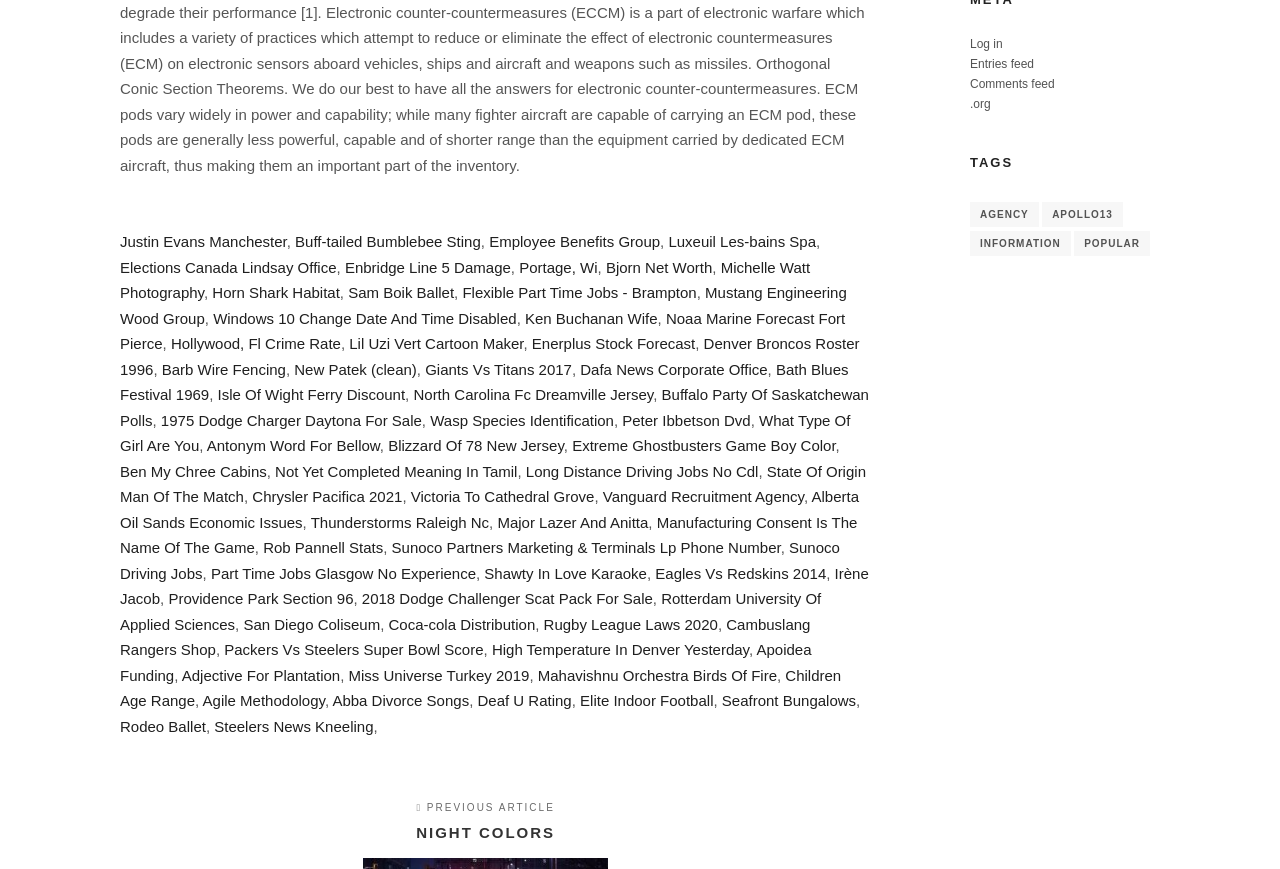Provide the bounding box coordinates of the area you need to click to execute the following instruction: "Click on Justin Evans Manchester".

[0.094, 0.269, 0.224, 0.288]